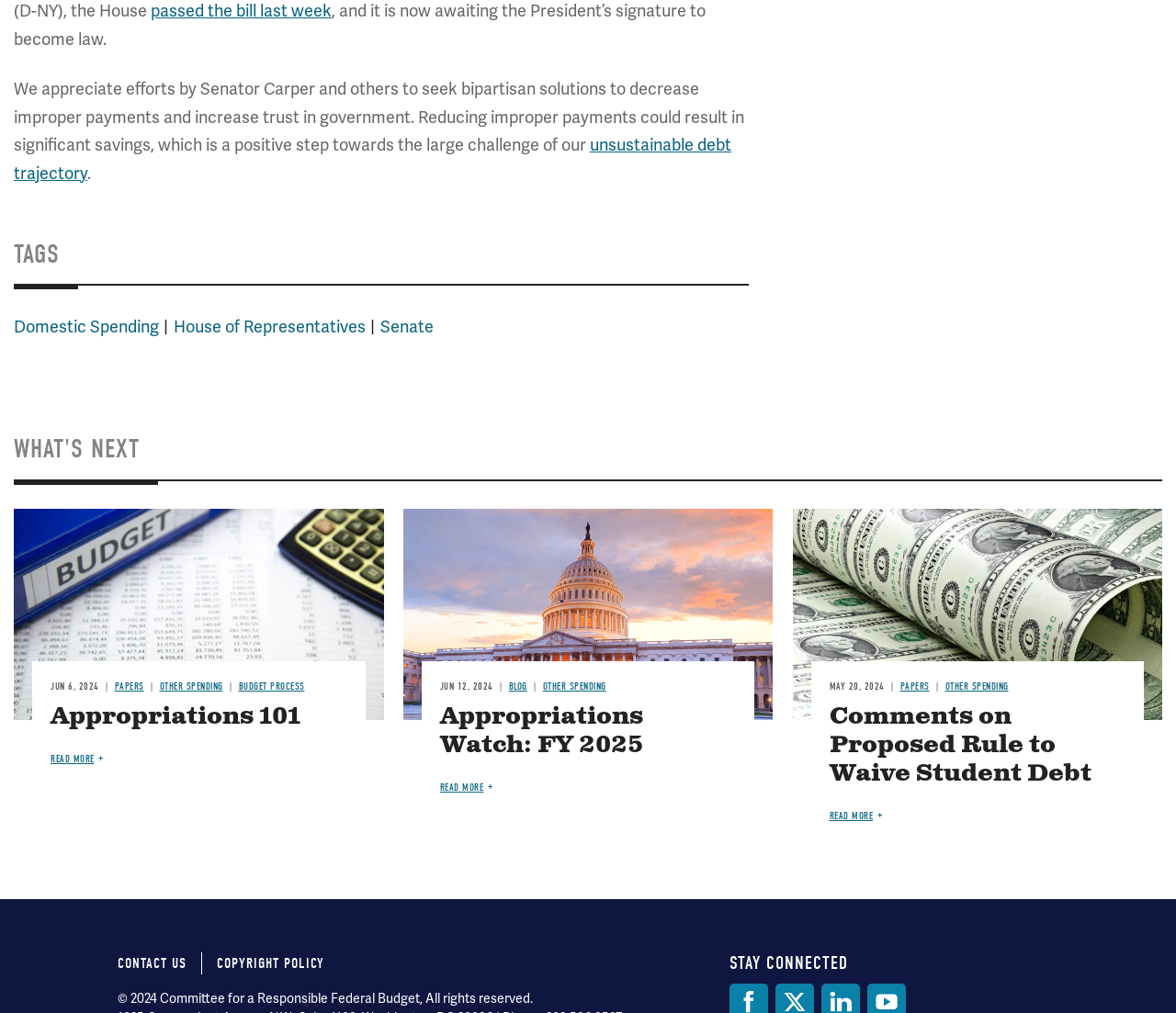Answer the following query concisely with a single word or phrase:
What is the position of the 'Social Media' section?

bottom